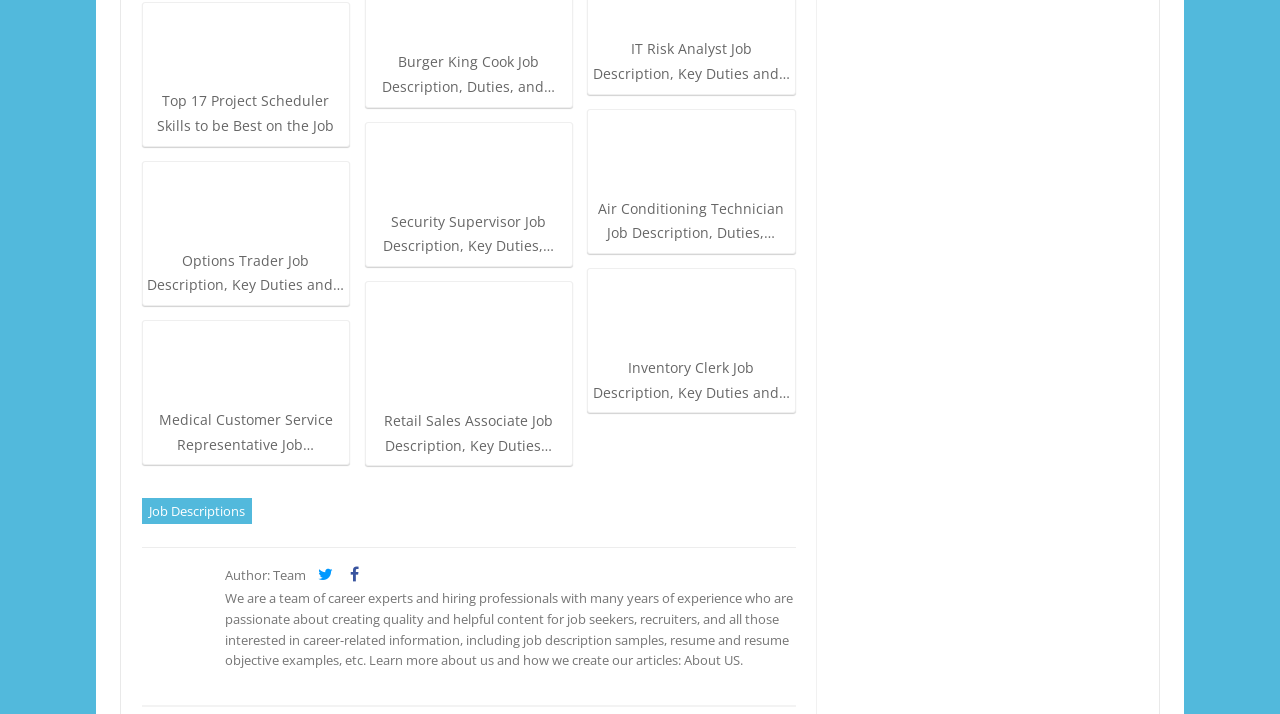Using the webpage screenshot, locate the HTML element that fits the following description and provide its bounding box: "Medical Customer Service Representative Job…".

[0.114, 0.454, 0.27, 0.64]